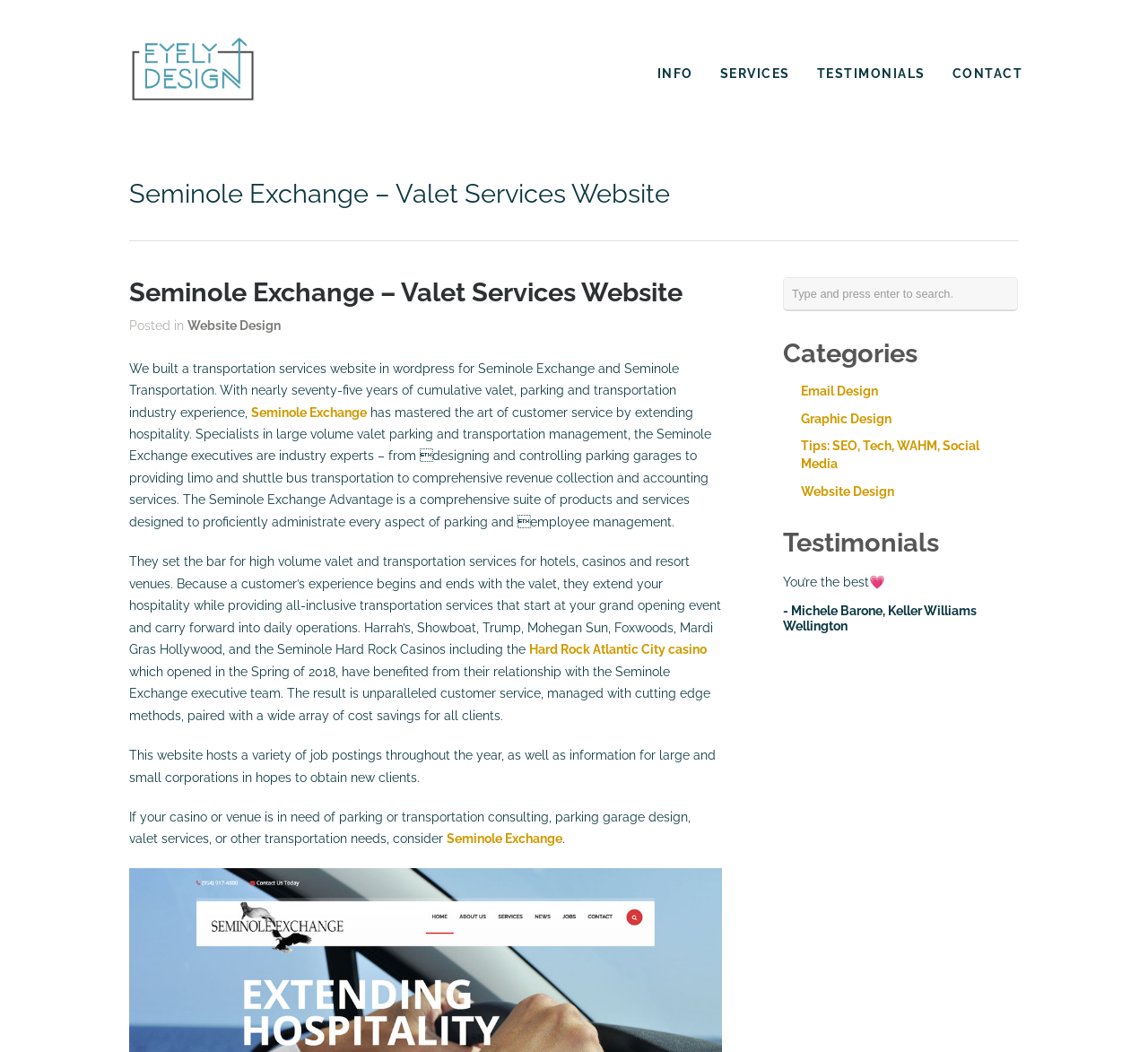What type of services does Seminole Exchange provide?
Refer to the image and answer the question using a single word or phrase.

Valet and transportation services